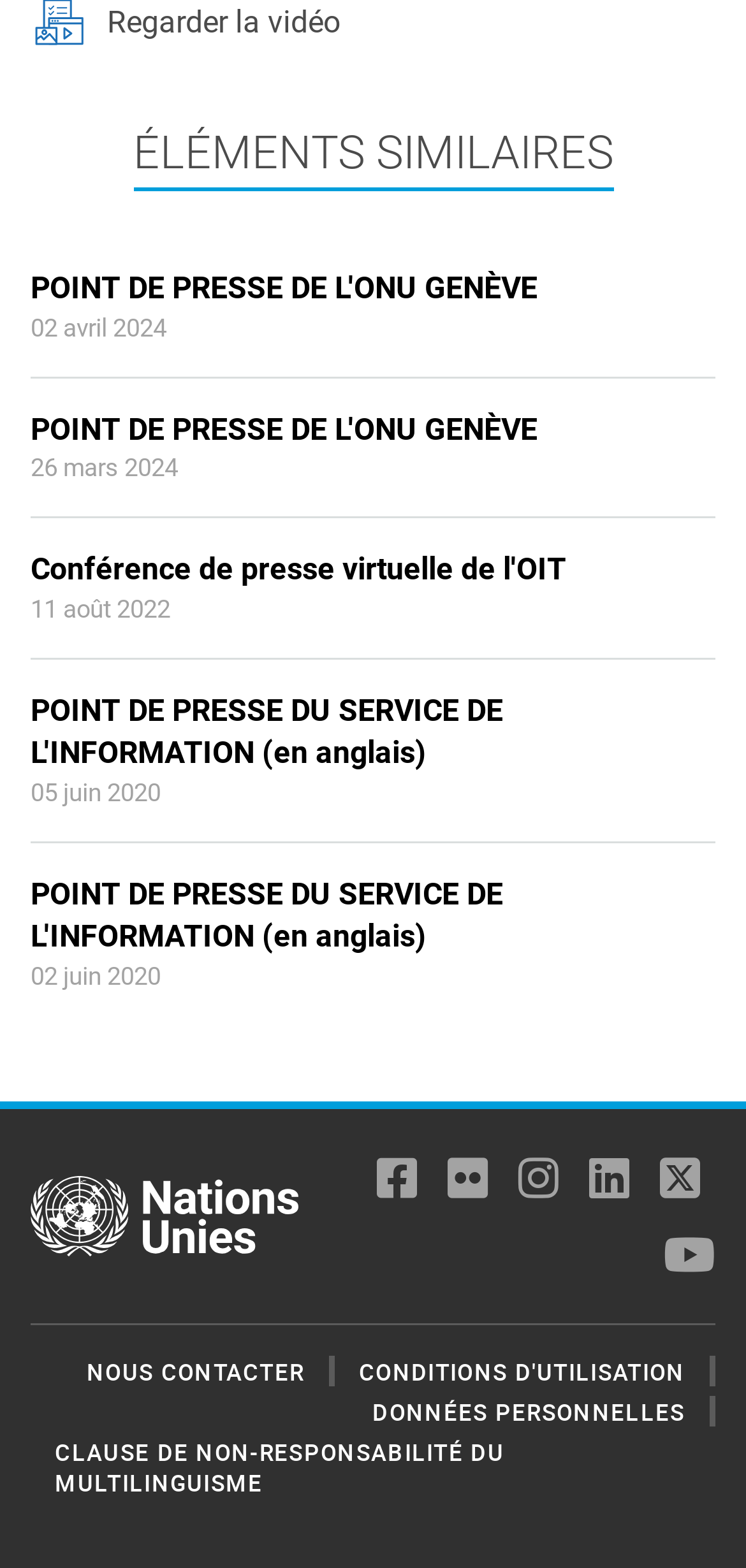What is the date of the first press conference?
Answer the question with a single word or phrase, referring to the image.

02 avril 2024